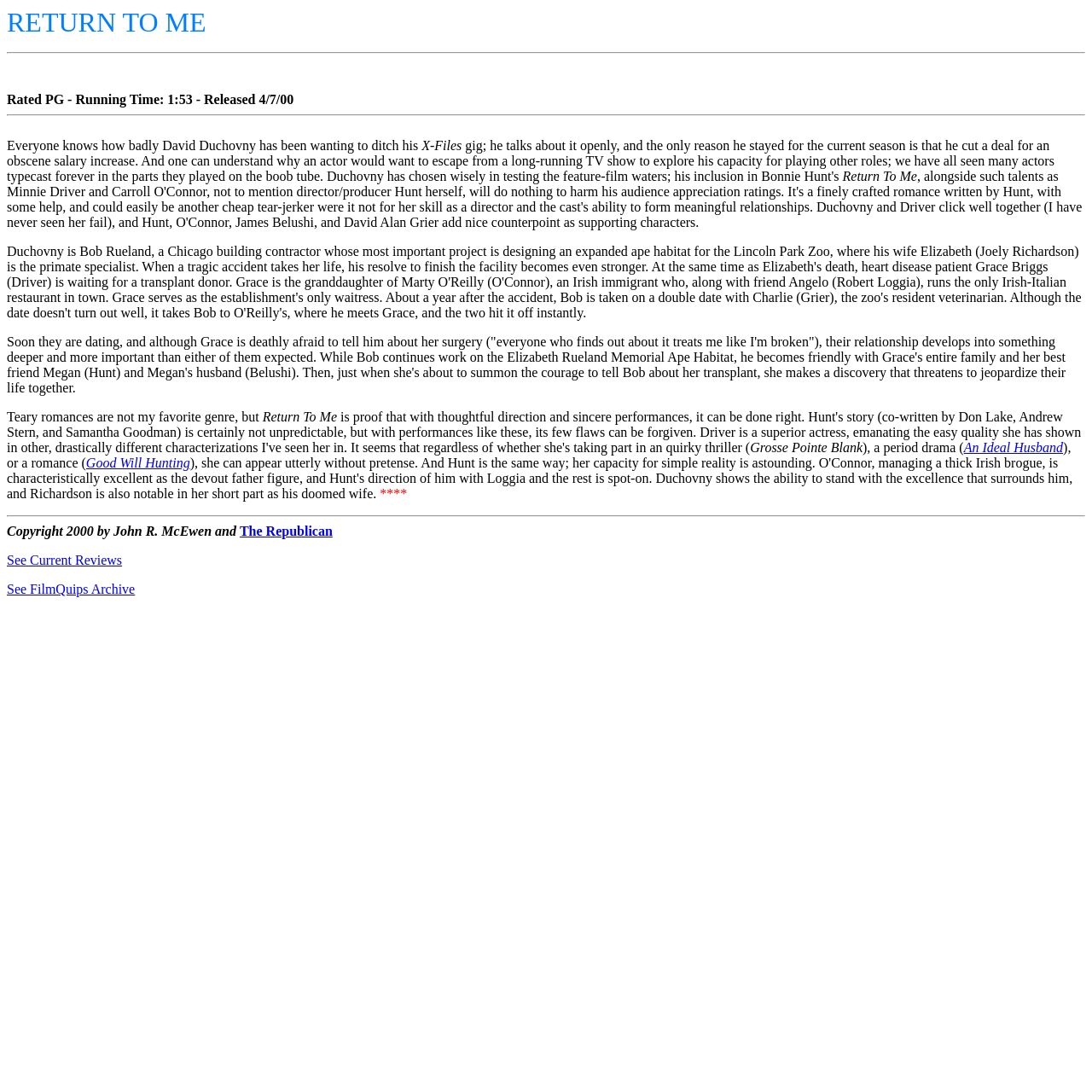Please provide the bounding box coordinates for the UI element as described: "The Republican". The coordinates must be four floats between 0 and 1, represented as [left, top, right, bottom].

[0.219, 0.48, 0.305, 0.493]